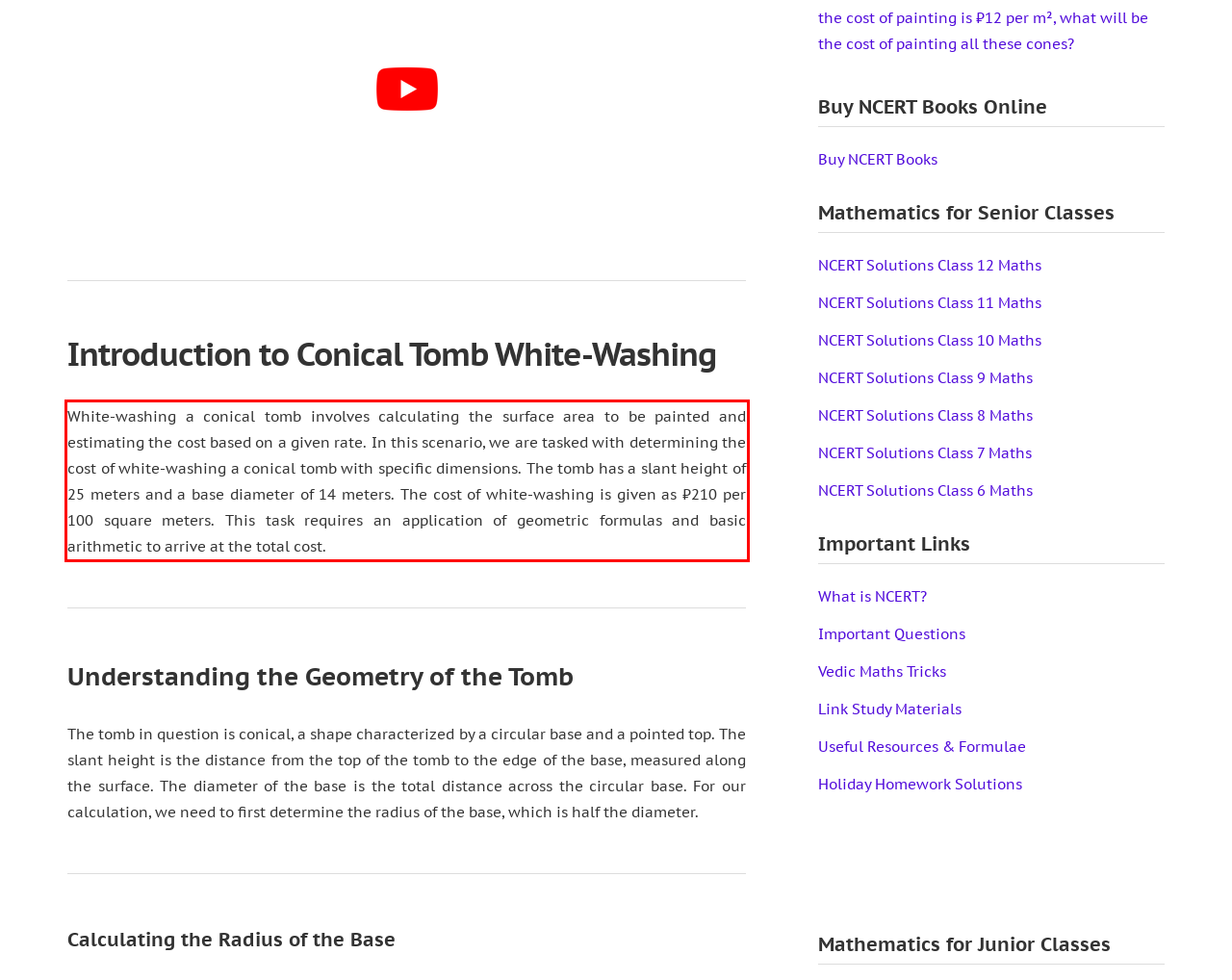Given a webpage screenshot, locate the red bounding box and extract the text content found inside it.

White-washing a conical tomb involves calculating the surface area to be painted and estimating the cost based on a given rate. In this scenario, we are tasked with determining the cost of white-washing a conical tomb with specific dimensions. The tomb has a slant height of 25 meters and a base diameter of 14 meters. The cost of white-washing is given as ₹210 per 100 square meters. This task requires an application of geometric formulas and basic arithmetic to arrive at the total cost.